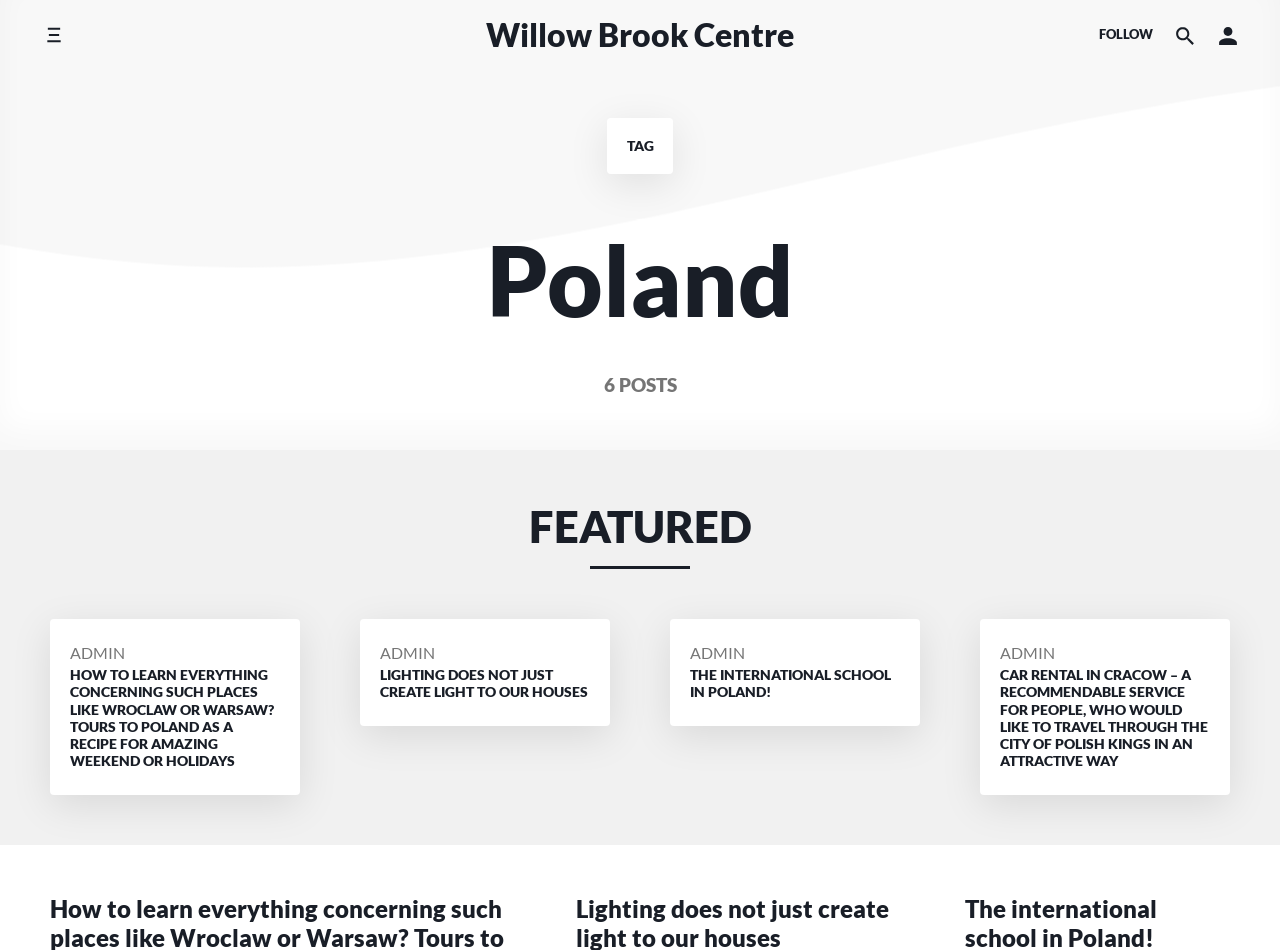Determine the bounding box coordinates for the UI element matching this description: "Admin".

[0.055, 0.677, 0.098, 0.697]